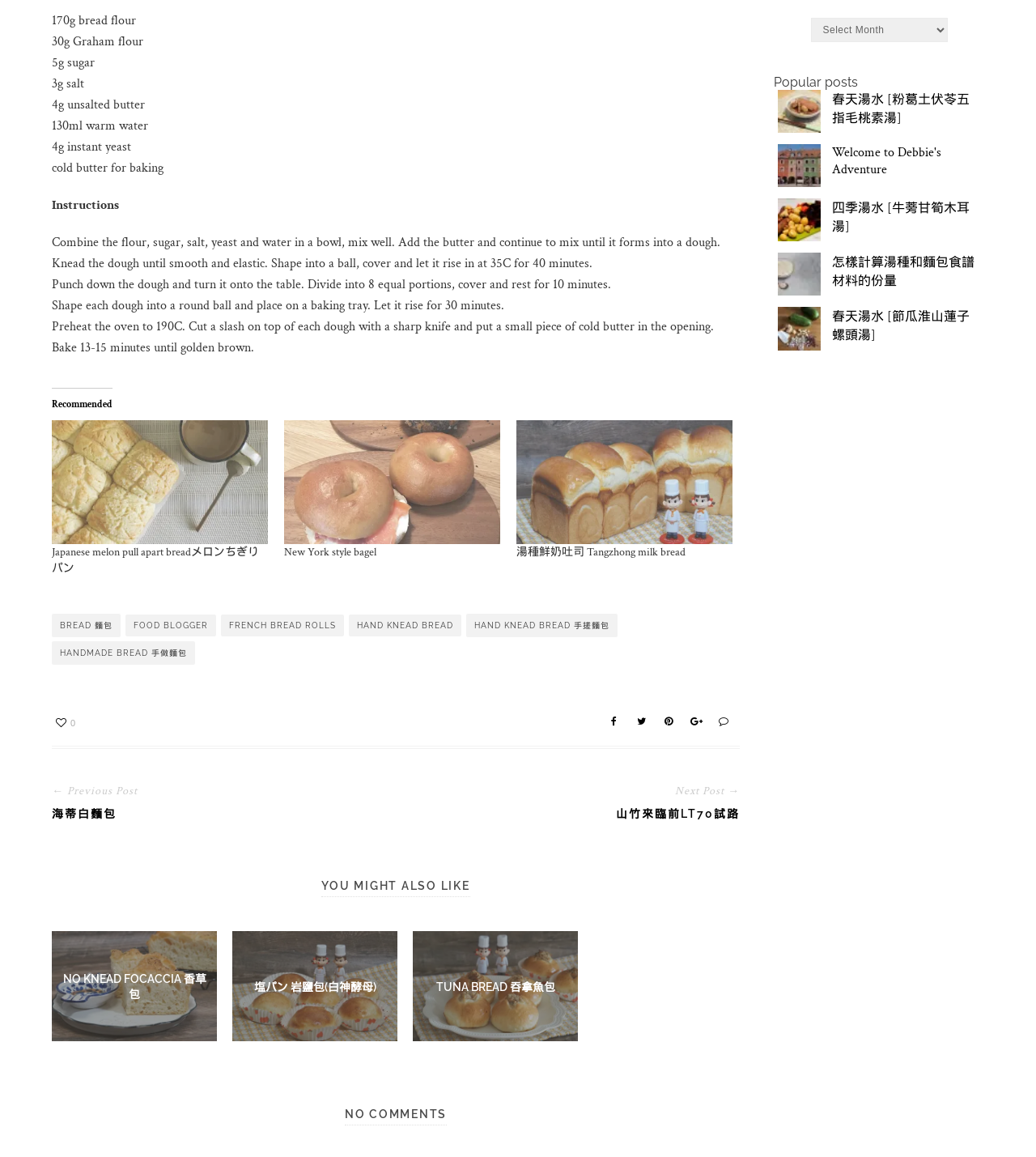Locate the bounding box coordinates of the element I should click to achieve the following instruction: "Click on the '← Previous Post 海蒂白麵包' link".

[0.05, 0.676, 0.304, 0.709]